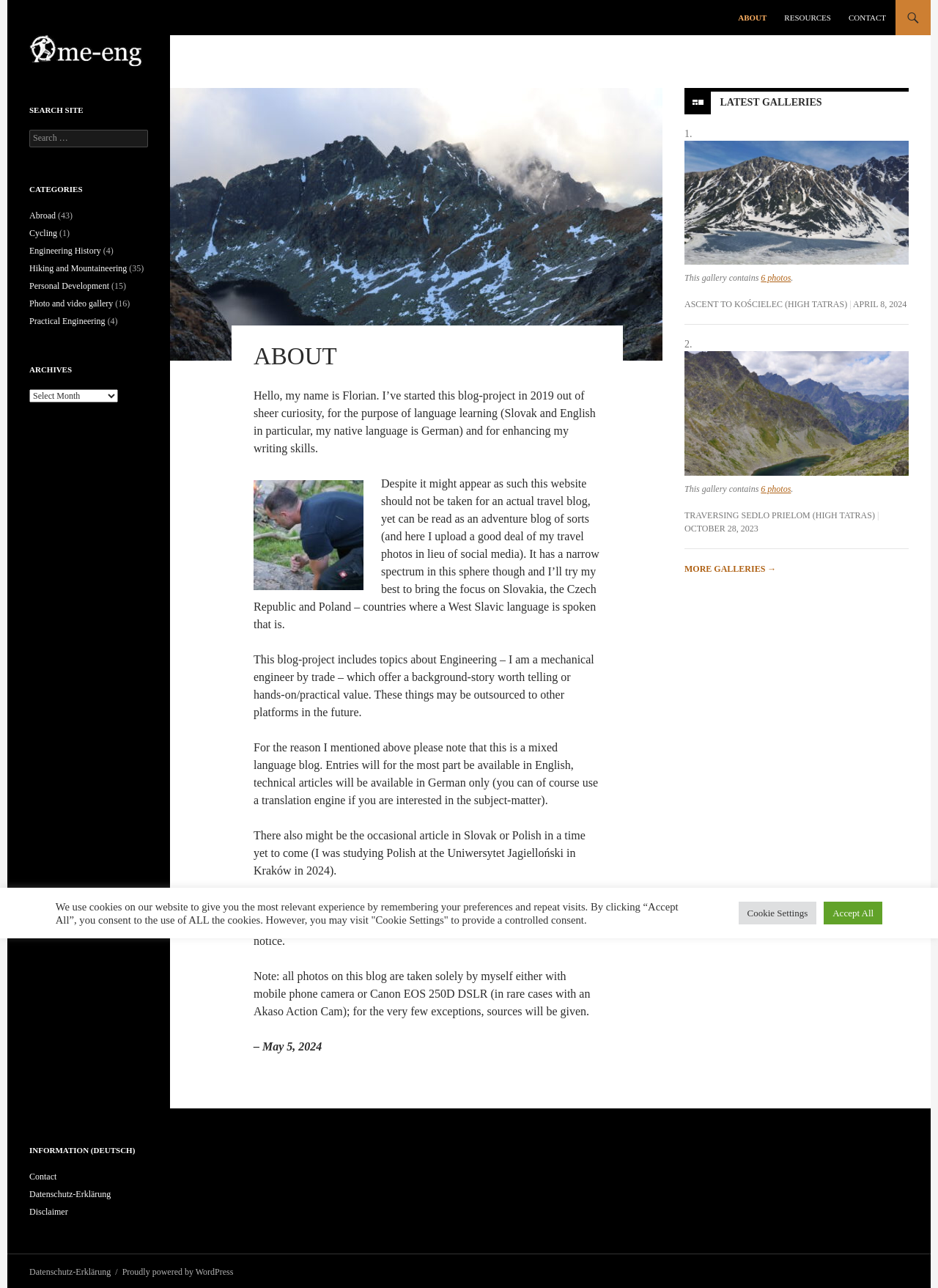Find the bounding box coordinates for the area that should be clicked to accomplish the instruction: "Sign in".

None